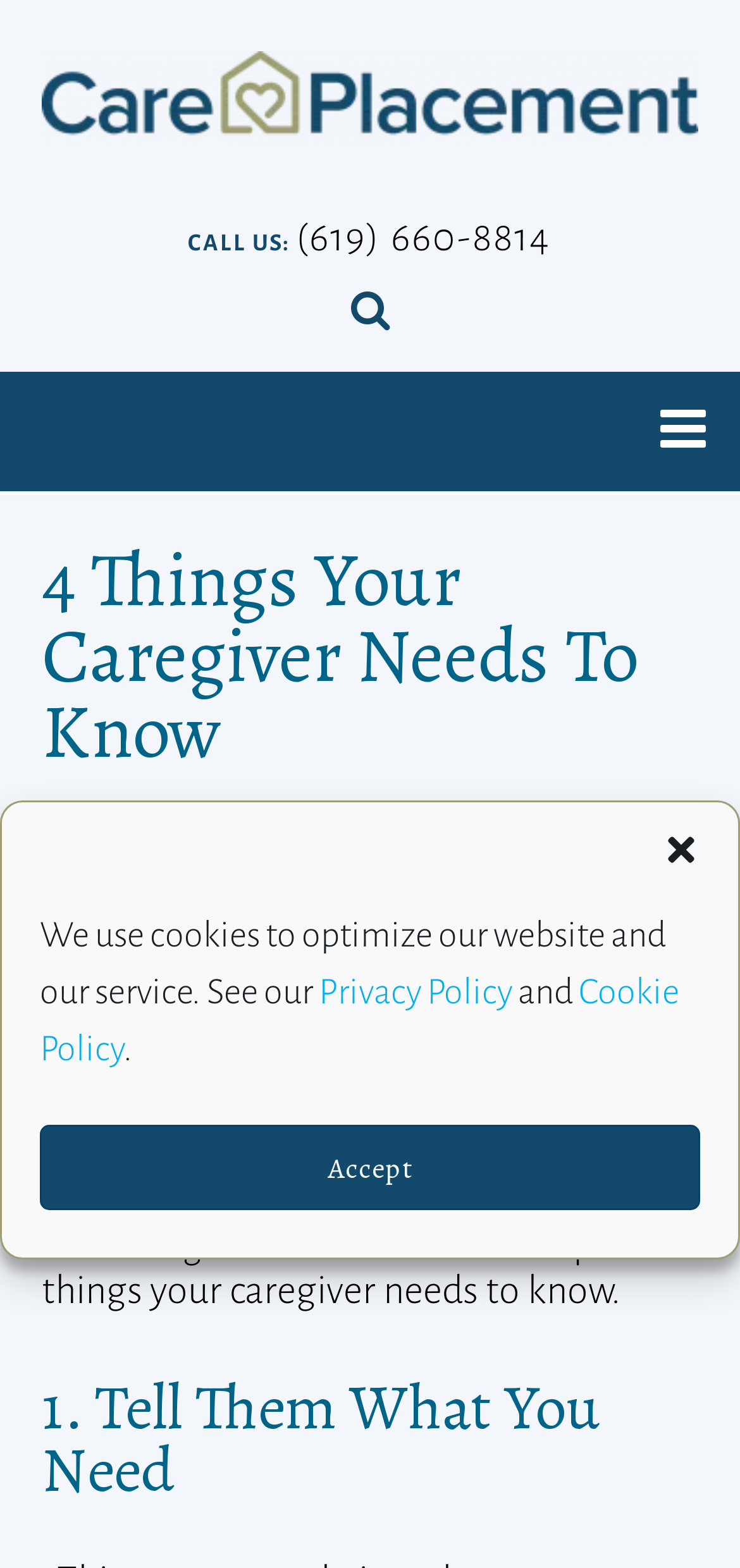What type of facility is being discussed? Using the information from the screenshot, answer with a single word or phrase.

Board and care home or assisted living facility